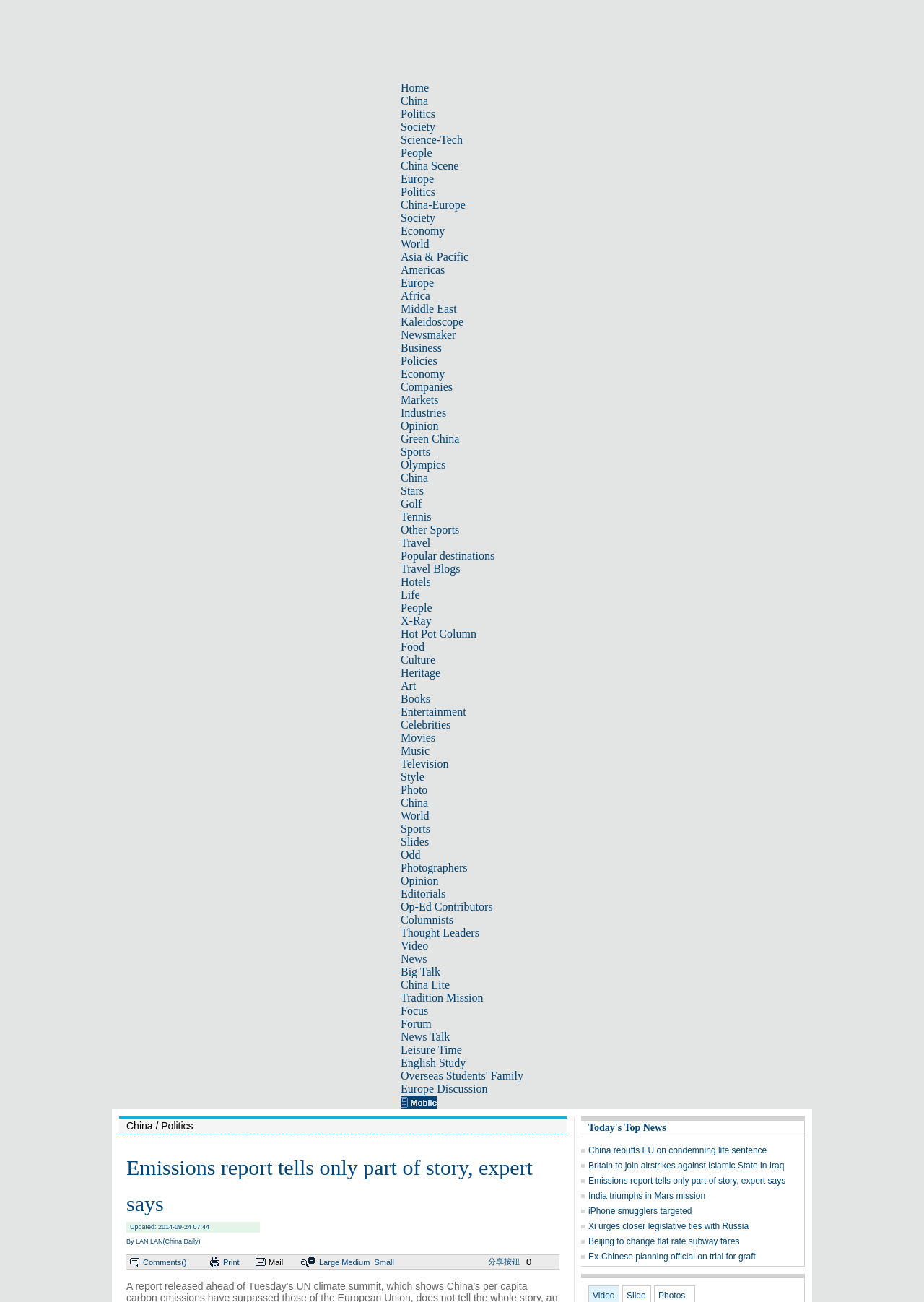Determine the bounding box coordinates of the region to click in order to accomplish the following instruction: "Click on the 'China' link". Provide the coordinates as four float numbers between 0 and 1, specifically [left, top, right, bottom].

[0.434, 0.362, 0.463, 0.372]